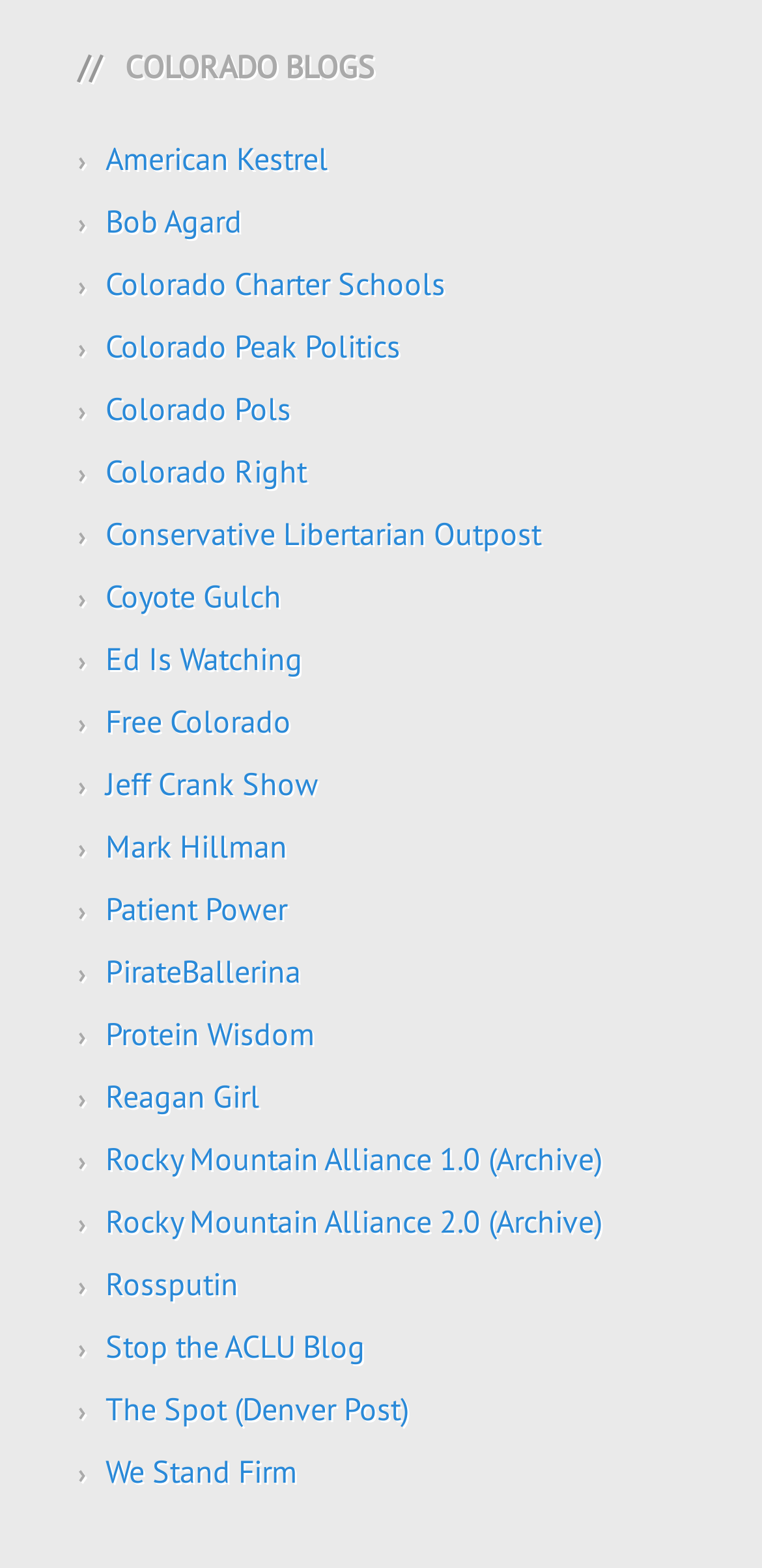Based on the element description: "Stop the ACLU Blog", identify the bounding box coordinates for this UI element. The coordinates must be four float numbers between 0 and 1, listed as [left, top, right, bottom].

[0.138, 0.846, 0.479, 0.871]